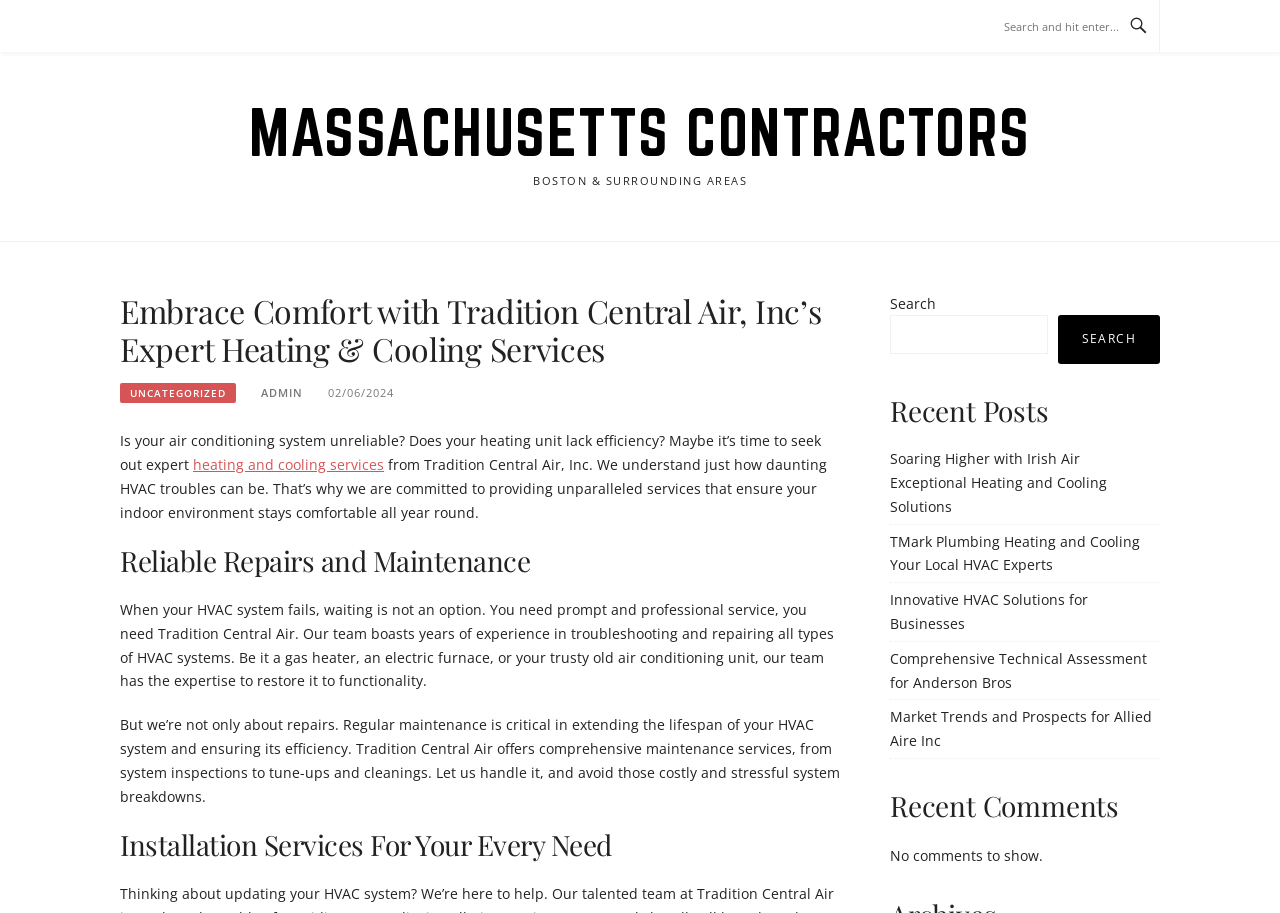What type of services does the company provide?
Analyze the image and provide a thorough answer to the question.

I found several headings and paragraphs that mention heating and cooling services, such as 'Reliable Repairs and Maintenance' and 'Installation Services For Your Every Need'. This suggests that the company provides heating and cooling services, including repairs, maintenance, and installation.